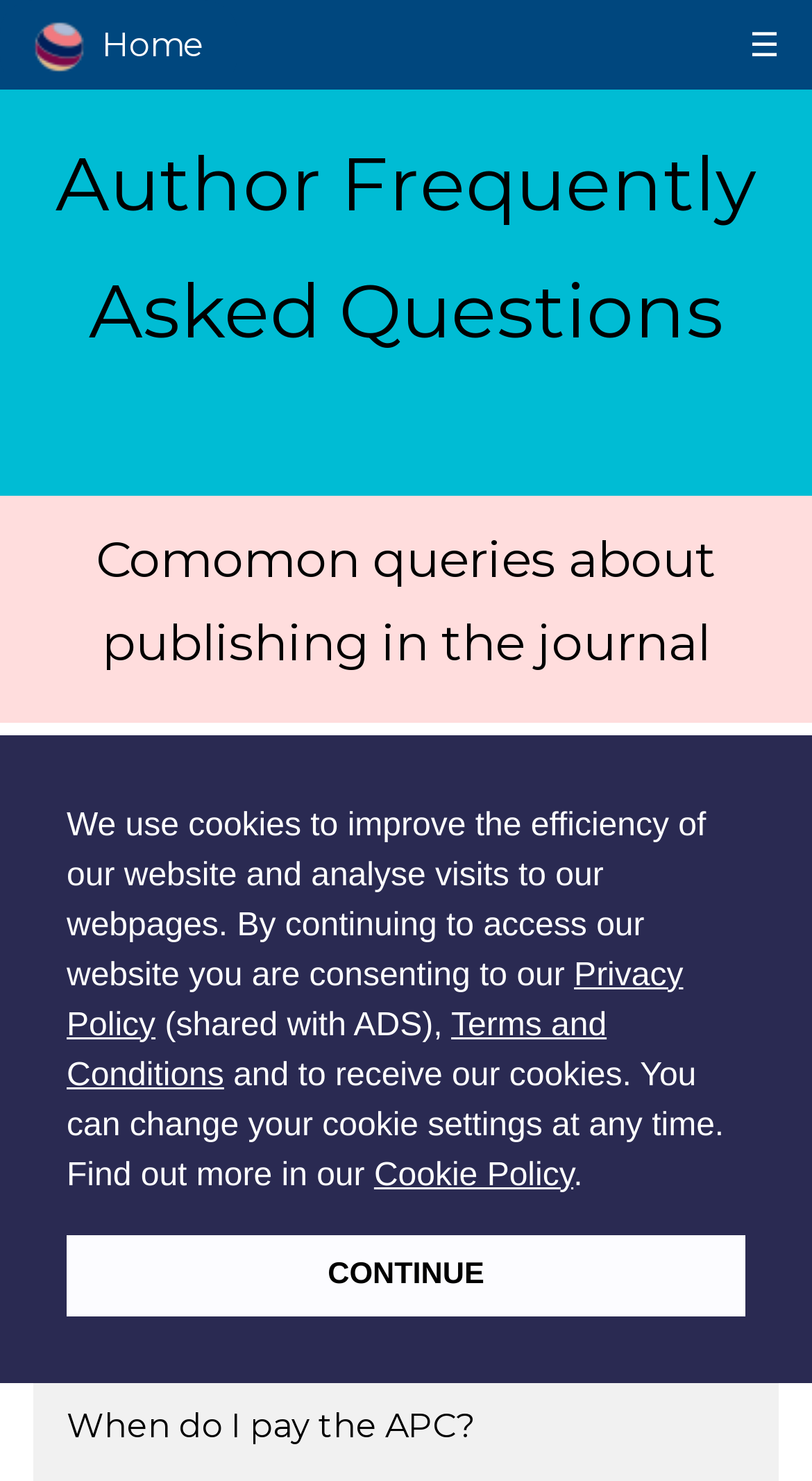Please answer the following question using a single word or phrase: 
What is the main topic of the FAQs?

Author publishing